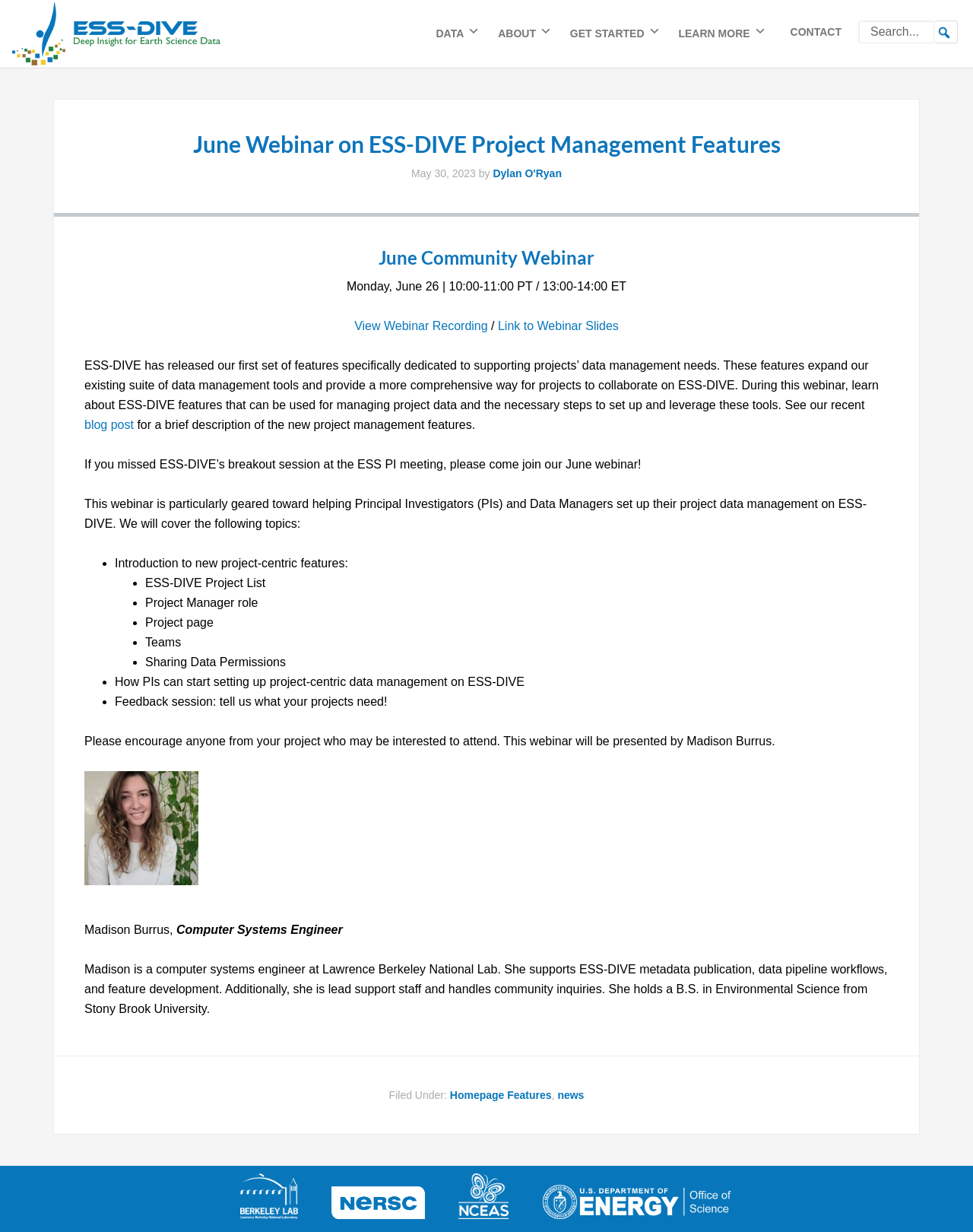Identify the bounding box of the HTML element described here: "LEARN MORE". Provide the coordinates as four float numbers between 0 and 1: [left, top, right, bottom].

[0.689, 0.0, 0.795, 0.054]